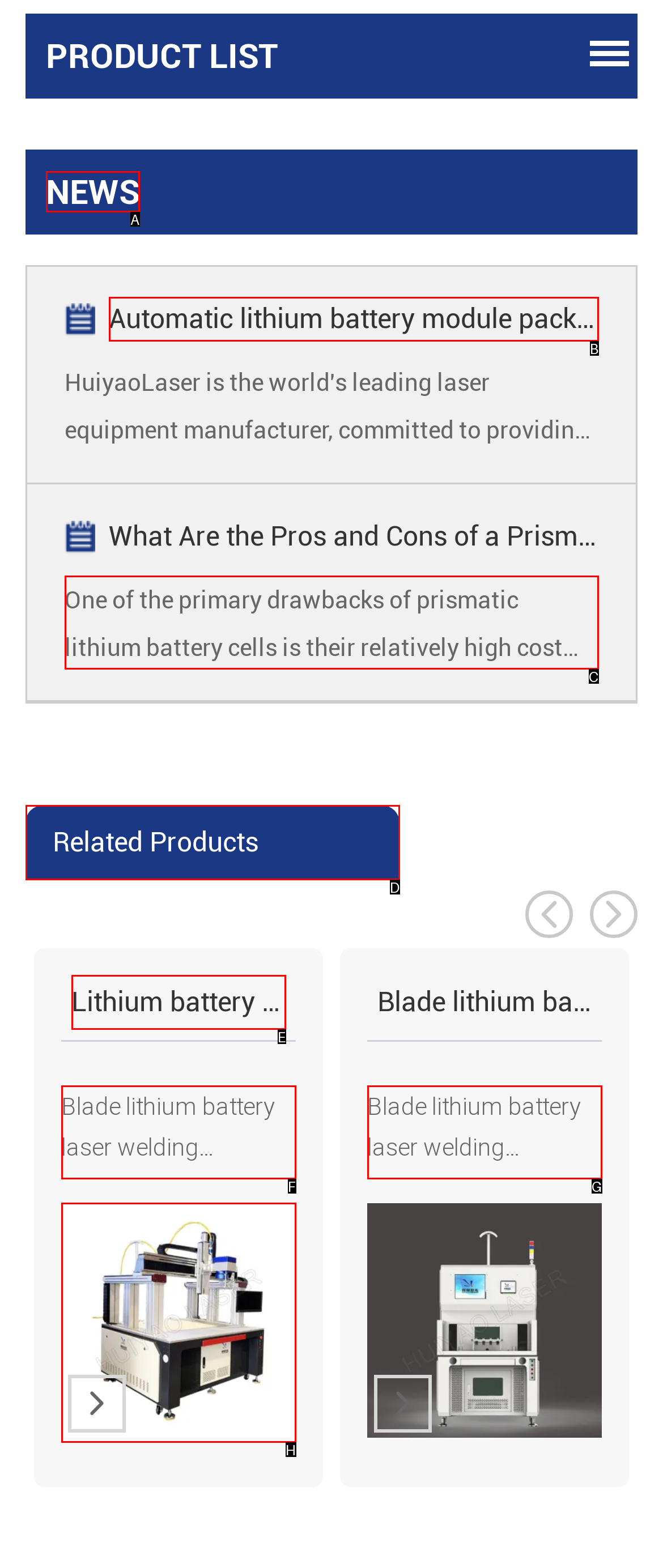Pinpoint the HTML element that fits the description: News
Answer by providing the letter of the correct option.

A